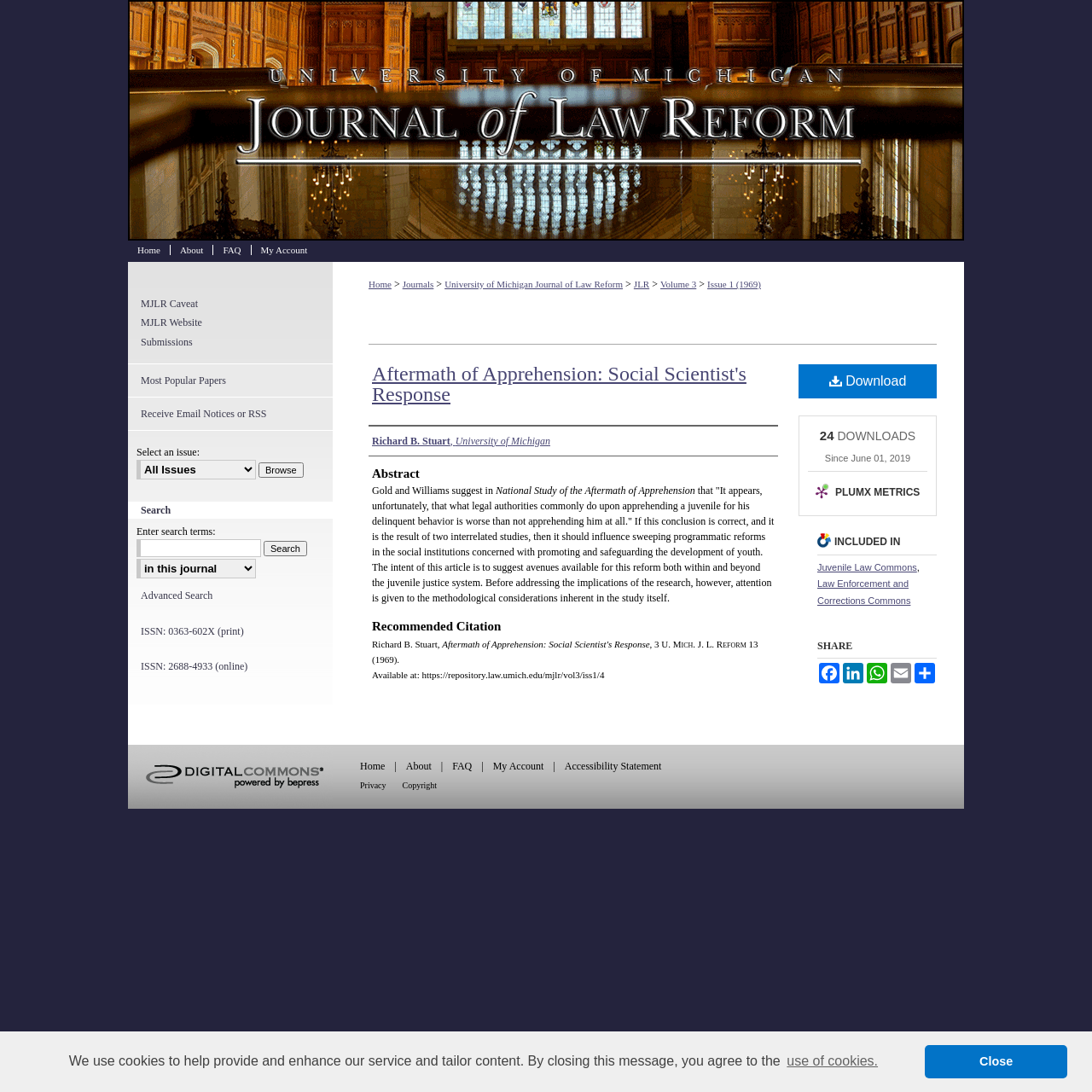Please give a concise answer to this question using a single word or phrase: 
How many downloads has the article had?

24